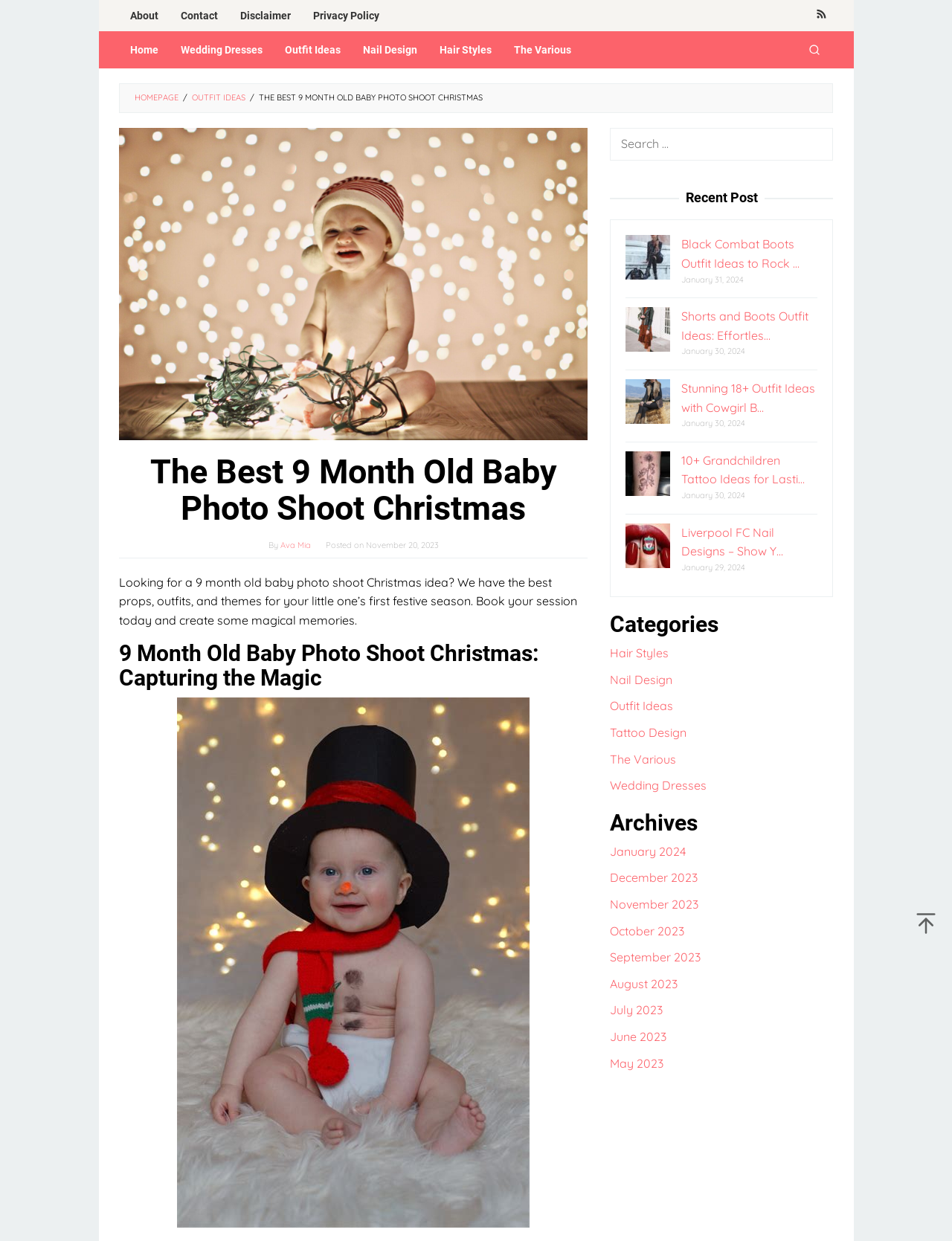Please answer the following question using a single word or phrase: 
How many months are listed in the archives section?

8 months